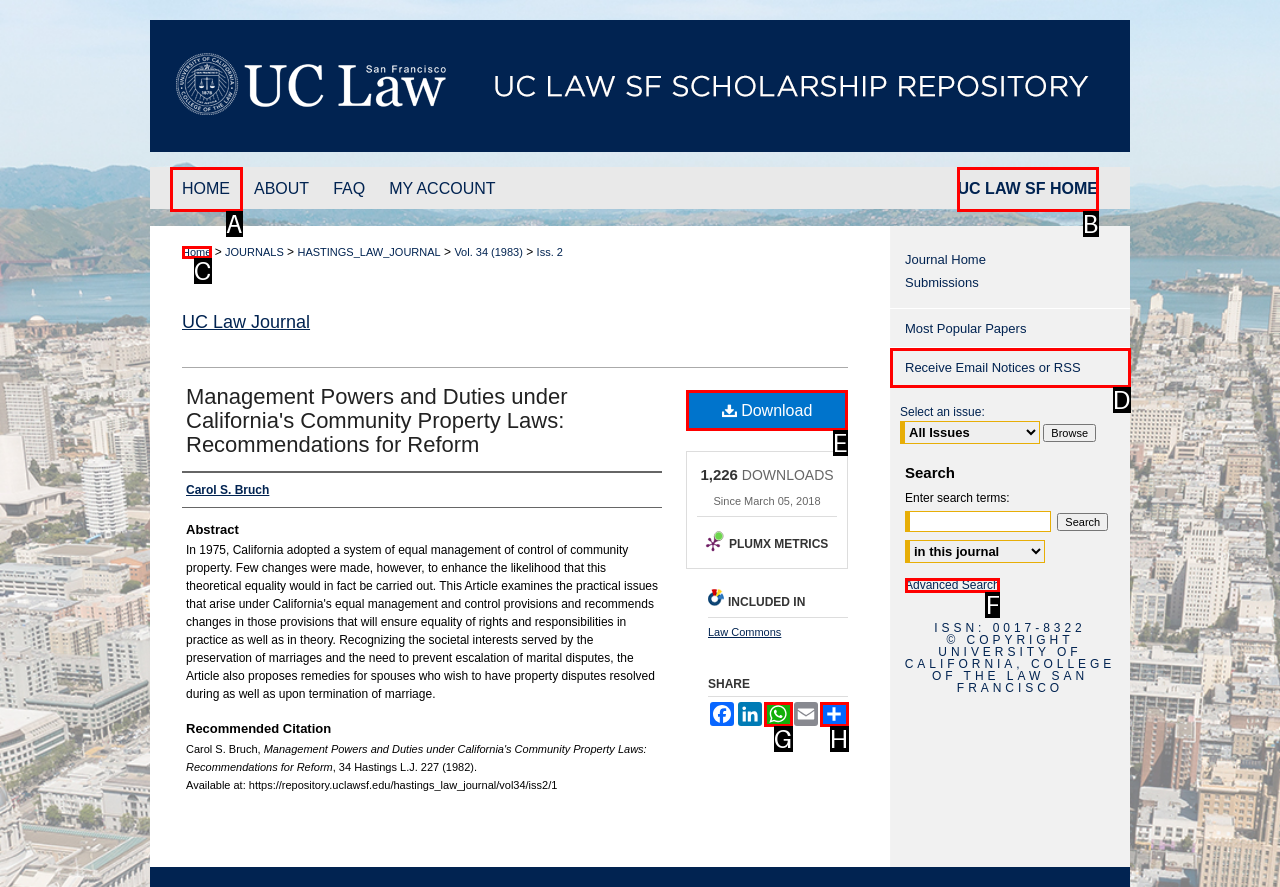Select the correct UI element to complete the task: Download the article
Please provide the letter of the chosen option.

E